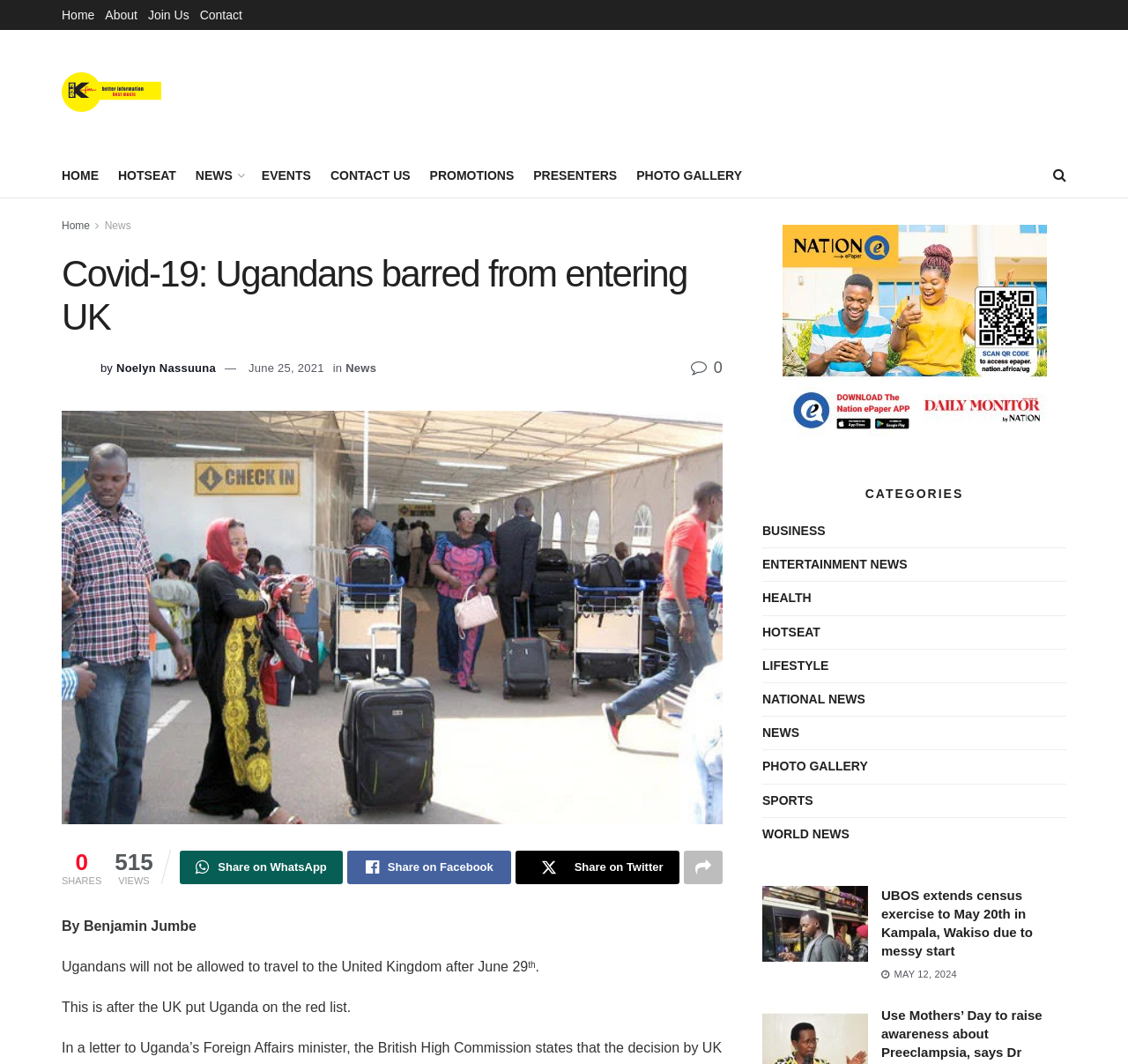Please pinpoint the bounding box coordinates for the region I should click to adhere to this instruction: "View the 'PHOTO GALLERY'".

[0.564, 0.153, 0.658, 0.176]